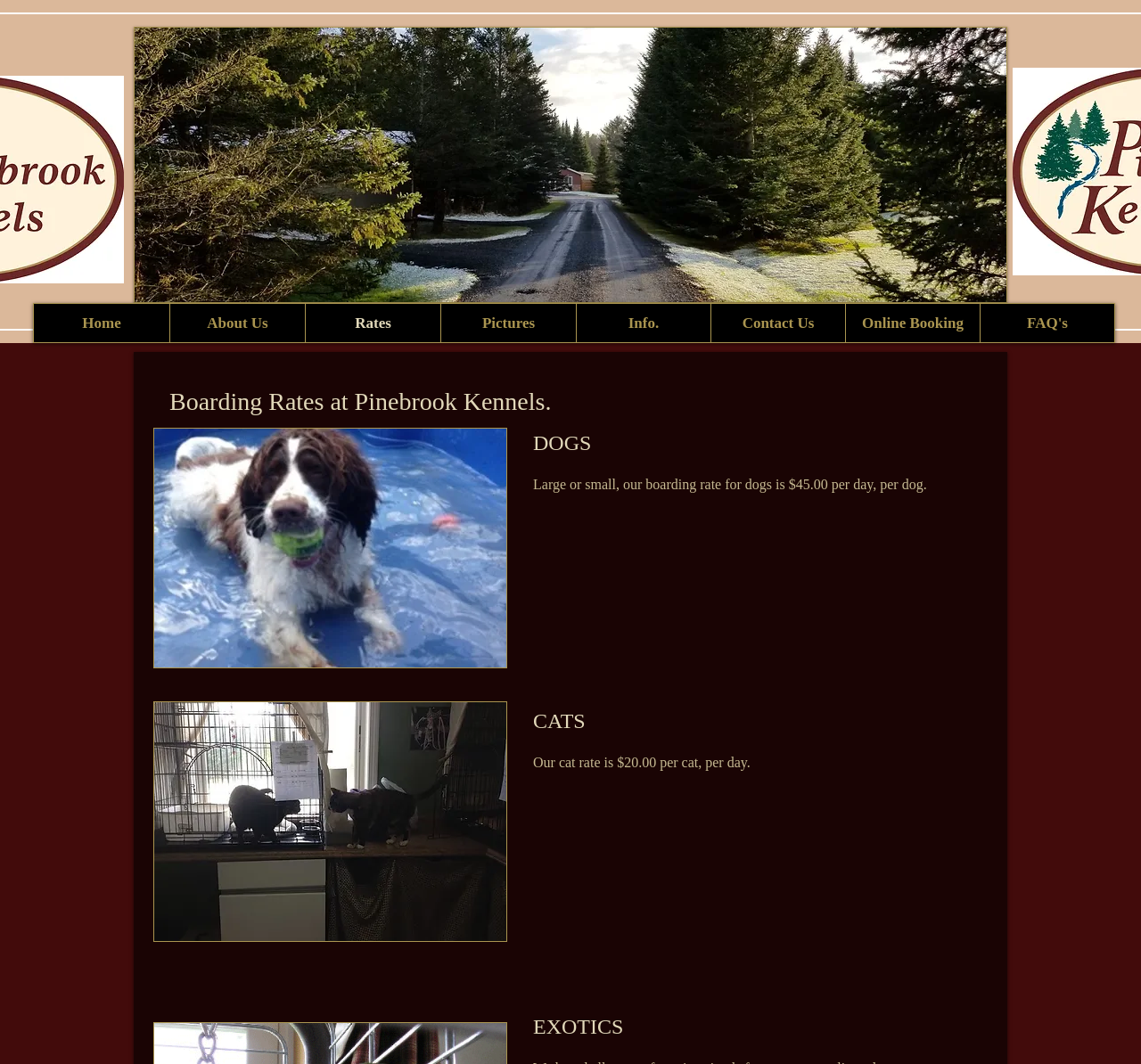Using a single word or phrase, answer the following question: 
What is the daily rate for boarding dogs?

$45.00